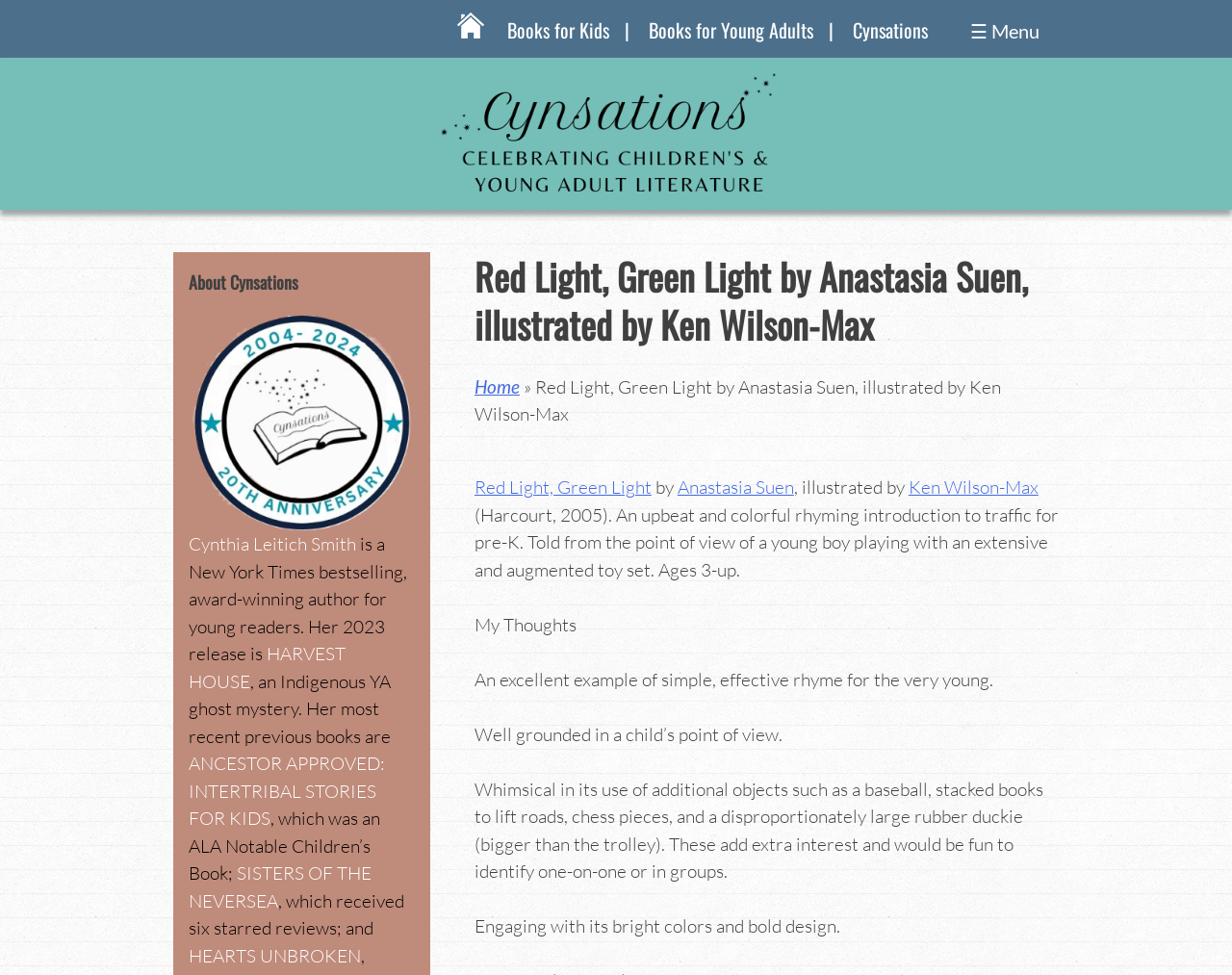Please provide a one-word or short phrase answer to the question:
What is the age range for which the book is intended?

3-up